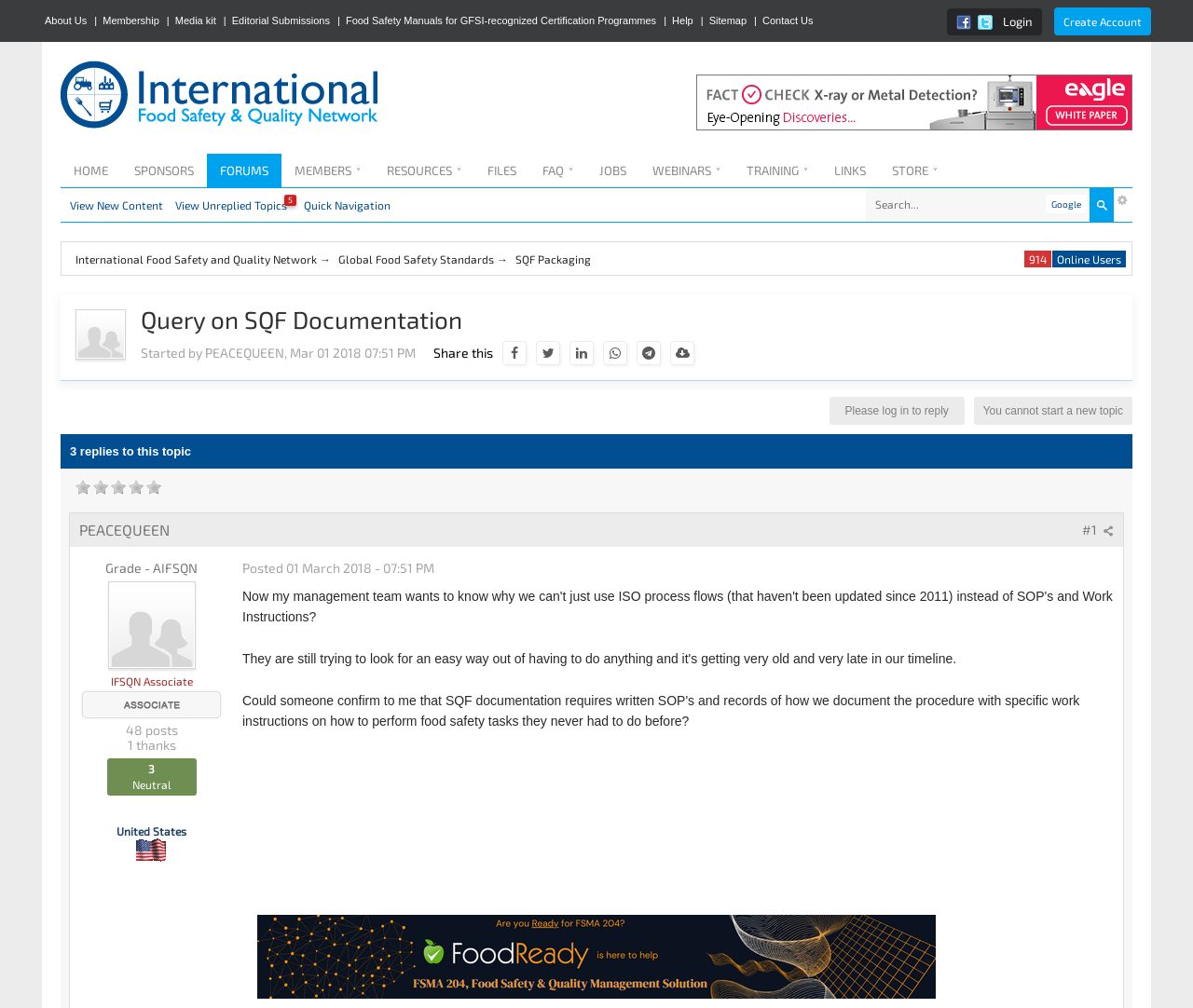Please answer the following question as detailed as possible based on the image: 
What is the grade of the user PEACEQUEEN?

This answer can be found by looking at the text 'Grade - AIFSQN' which is located at the middle of the webpage, indicating the grade of the user PEACEQUEEN.